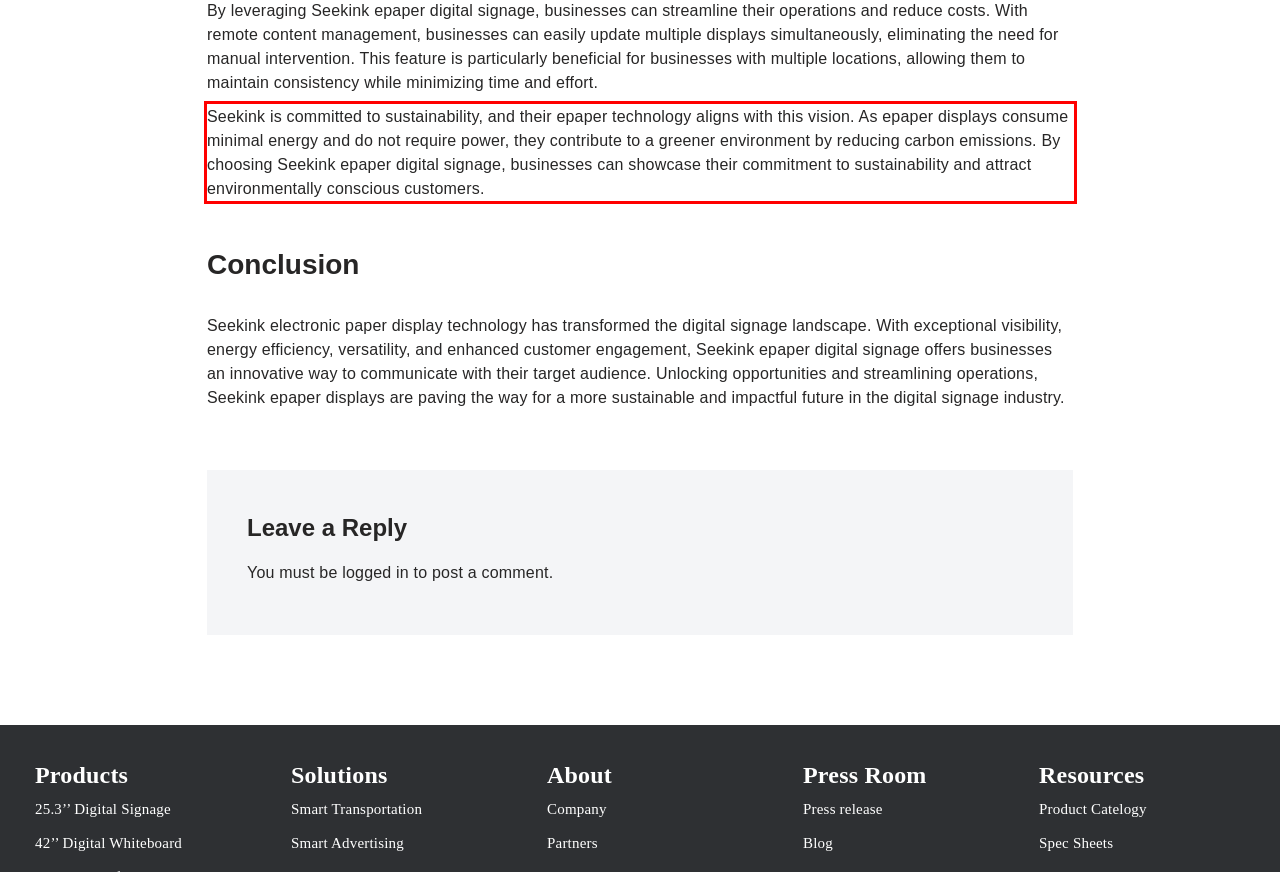You have a webpage screenshot with a red rectangle surrounding a UI element. Extract the text content from within this red bounding box.

Seekink is committed to sustainability, and their epaper technology aligns with this vision. As epaper displays consume minimal energy and do not require power, they contribute to a greener environment by reducing carbon emissions. By choosing Seekink epaper digital signage, businesses can showcase their commitment to sustainability and attract environmentally conscious customers.